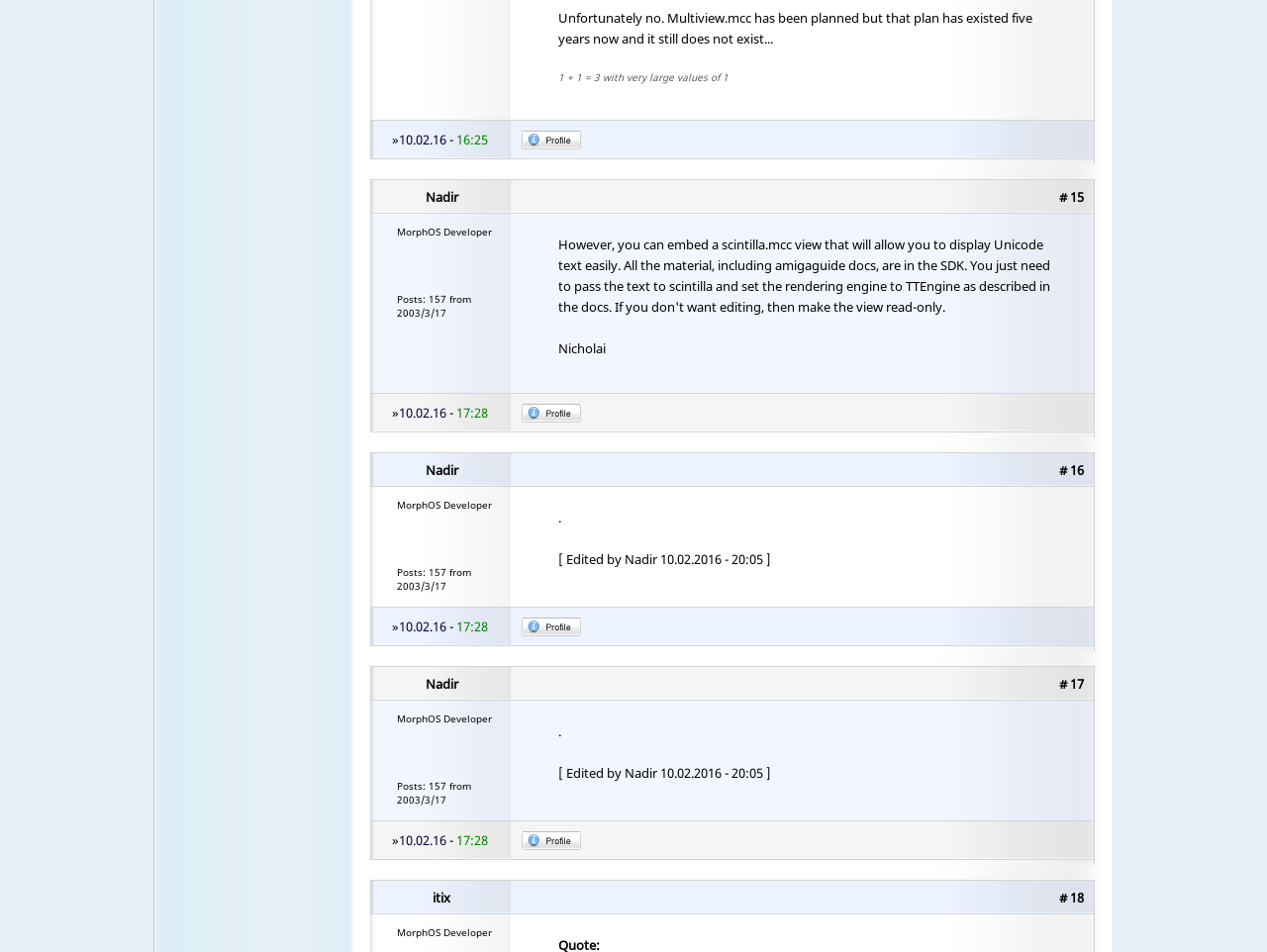Show the bounding box coordinates for the element that needs to be clicked to execute the following instruction: "View itix's profile". Provide the coordinates in the form of four float numbers between 0 and 1, i.e., [left, top, right, bottom].

[0.292, 0.926, 0.405, 0.963]